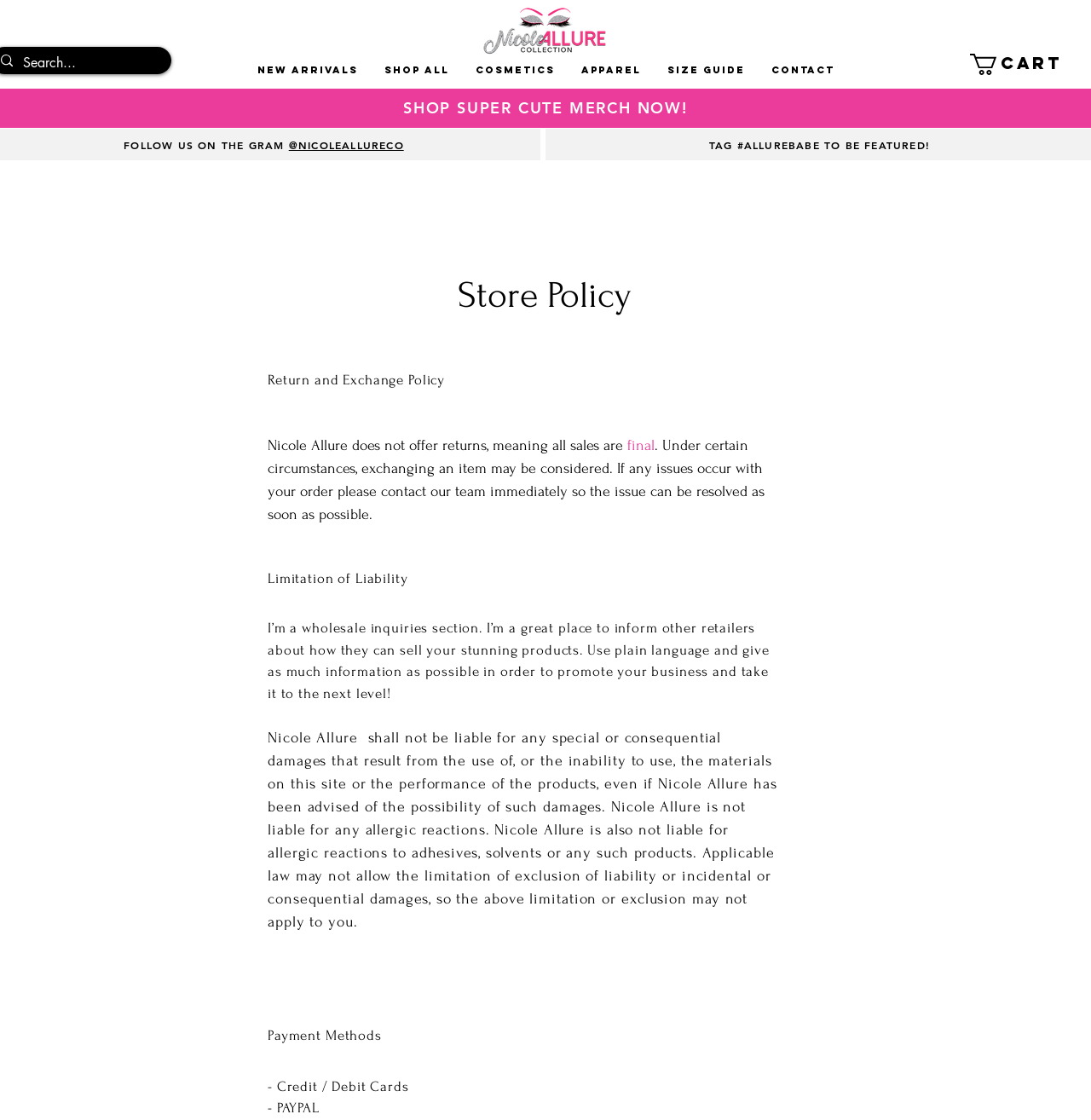Determine the bounding box coordinates of the target area to click to execute the following instruction: "Search for products."

[0.021, 0.042, 0.124, 0.071]